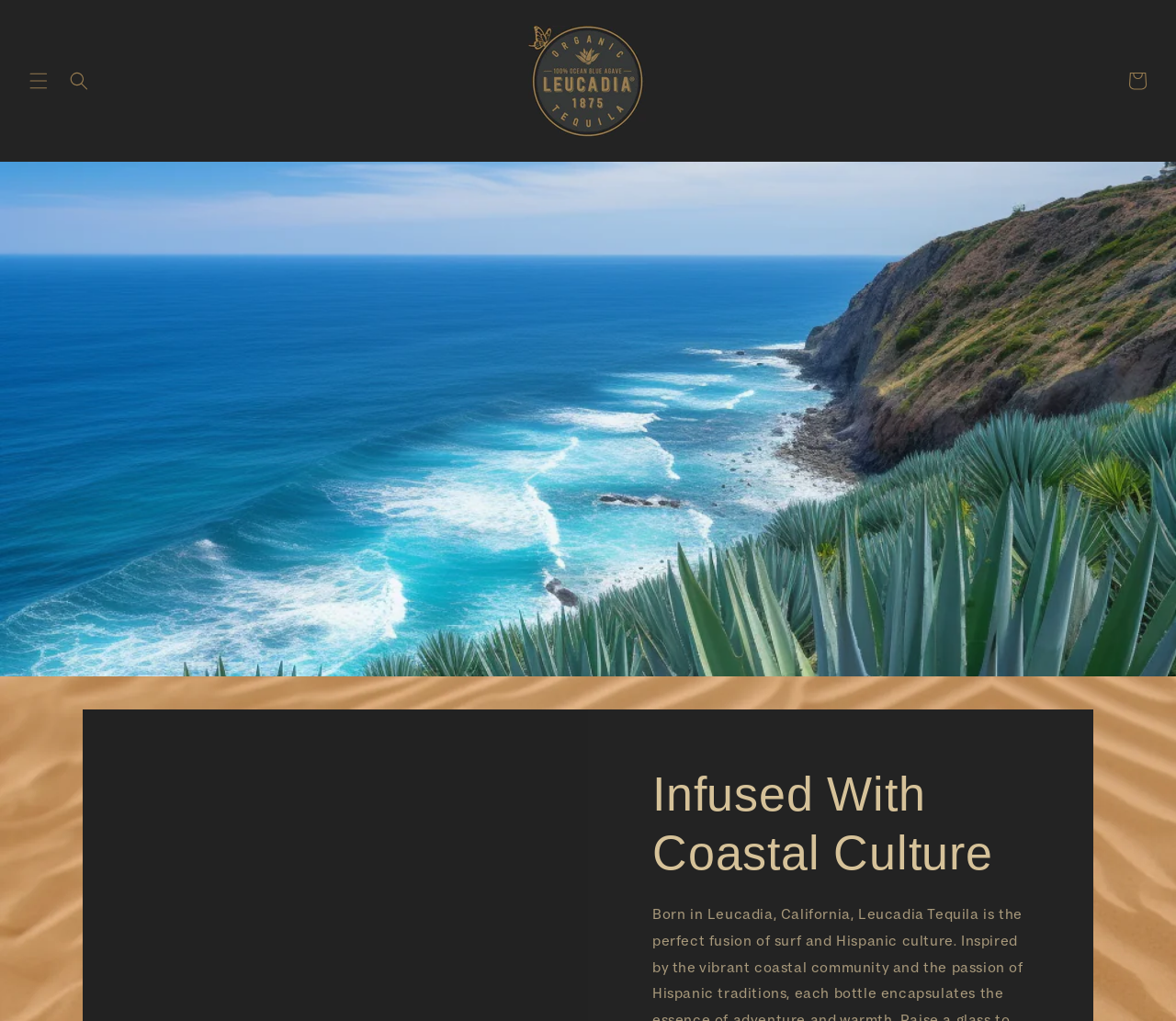Give a succinct answer to this question in a single word or phrase: 
What is the purpose of the button with the text 'Search'?

To open a search dialog